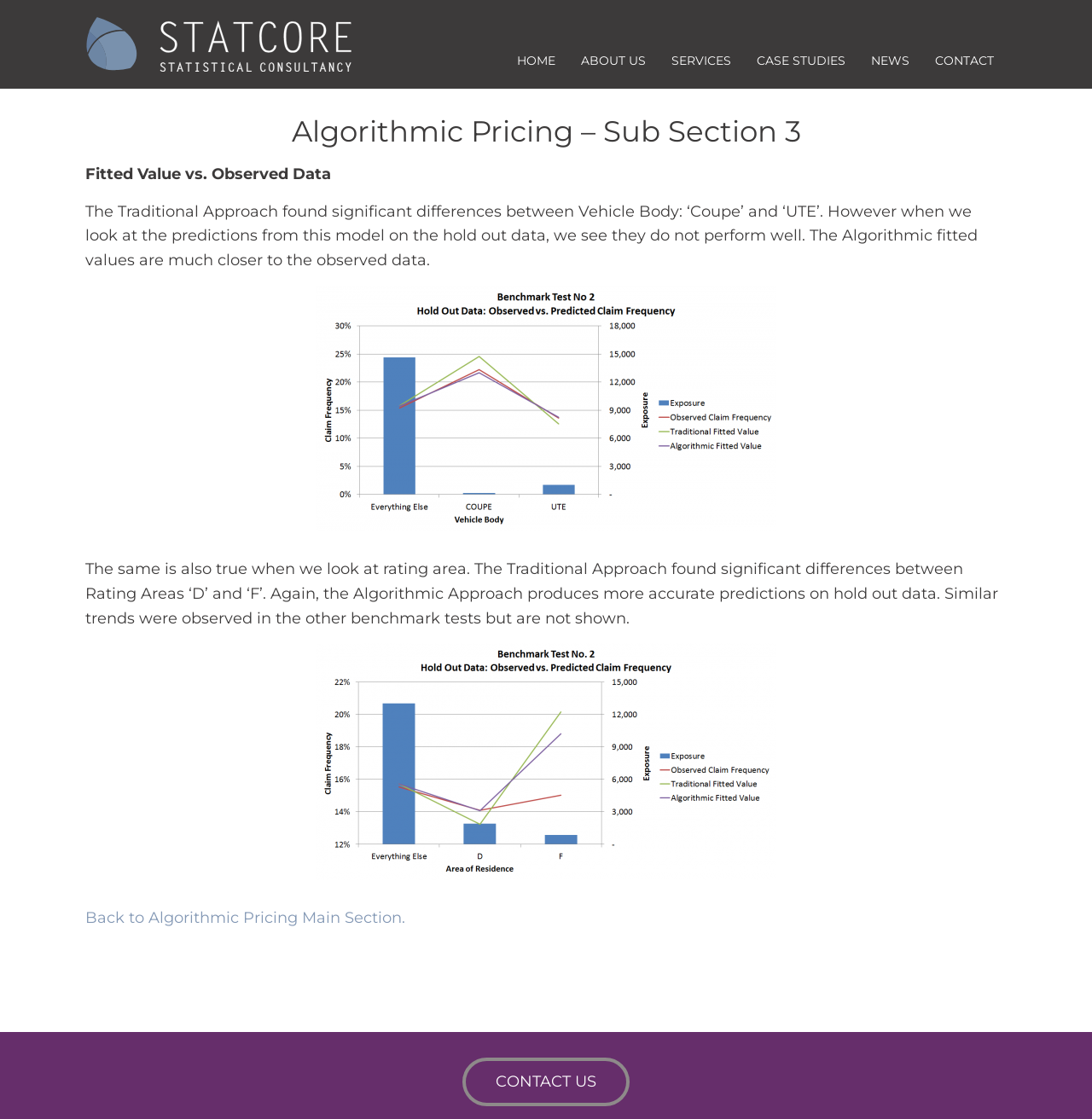Please identify the bounding box coordinates of the element's region that needs to be clicked to fulfill the following instruction: "go to HOME page". The bounding box coordinates should consist of four float numbers between 0 and 1, i.e., [left, top, right, bottom].

[0.462, 0.04, 0.52, 0.079]